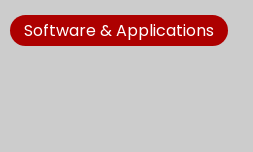Elaborate on the elements present in the image.

The image prominently displays the title "Software & Applications" in bold, stylized text against a gray background. The text is rendered in a light color, set on a striking red banner that draws attention, indicating a section dedicated to software tools and applications. This visual emphasizes content likely aimed at exploring various digital solutions, tools, or resources relevant to technology enthusiasts or professionals. The design’s simplicity enhances readability, suggesting a user-friendly interface typical of modern web design.